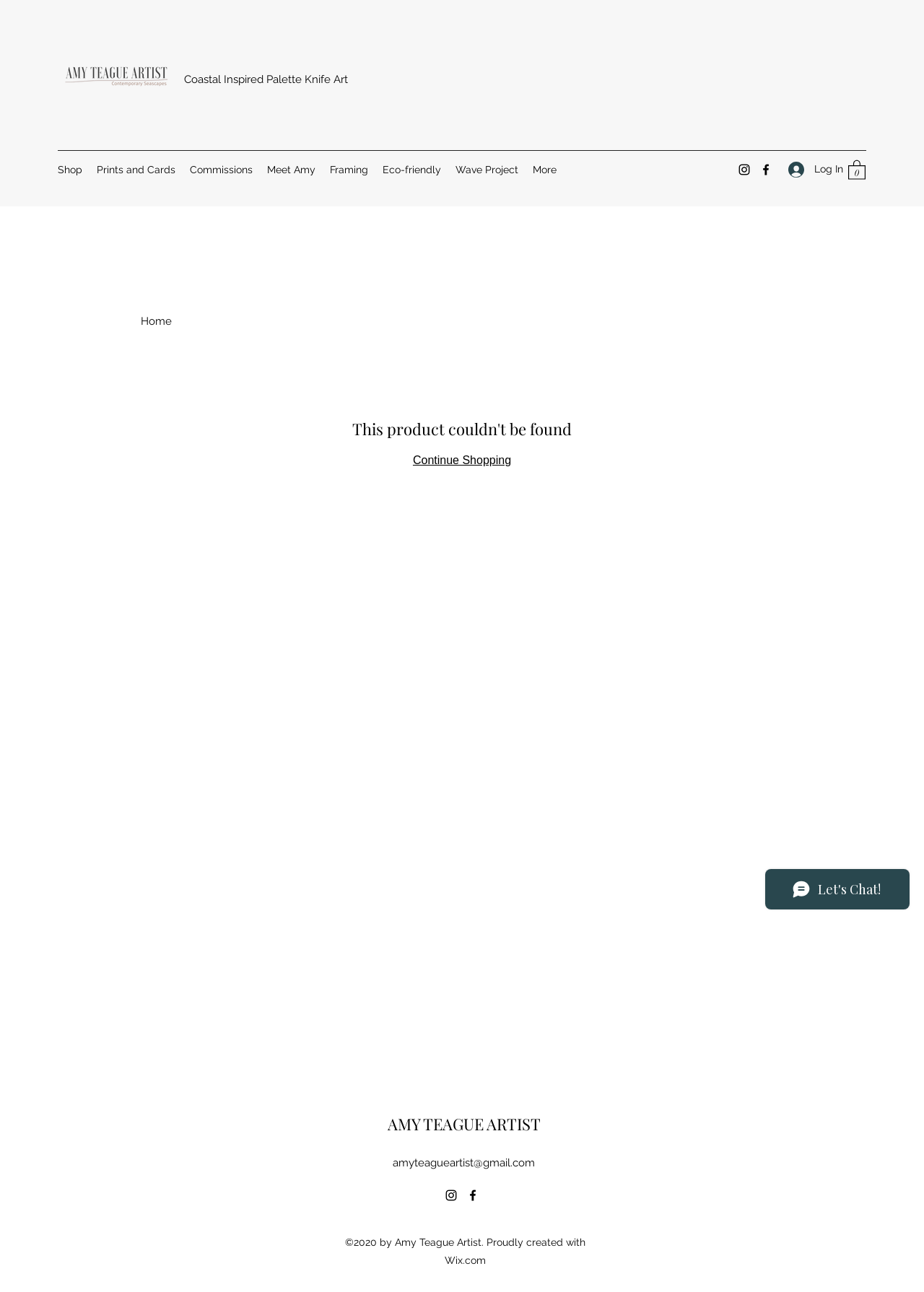Provide a brief response to the question below using a single word or phrase: 
What is the copyright year?

2020